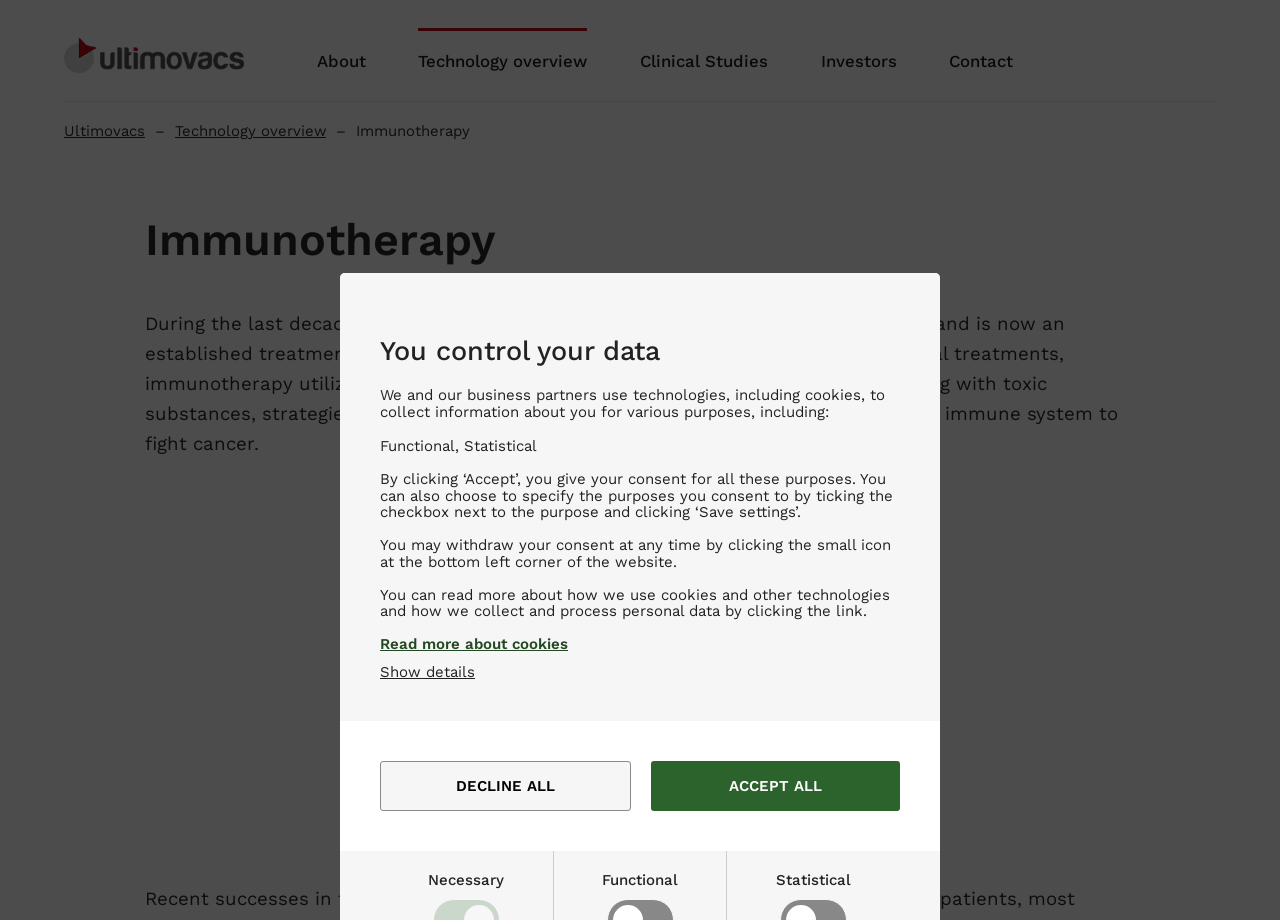Using the format (top-left x, top-left y, bottom-right x, bottom-right y), provide the bounding box coordinates for the described UI element. All values should be floating point numbers between 0 and 1: Clinical Studies

[0.5, 0.03, 0.6, 0.099]